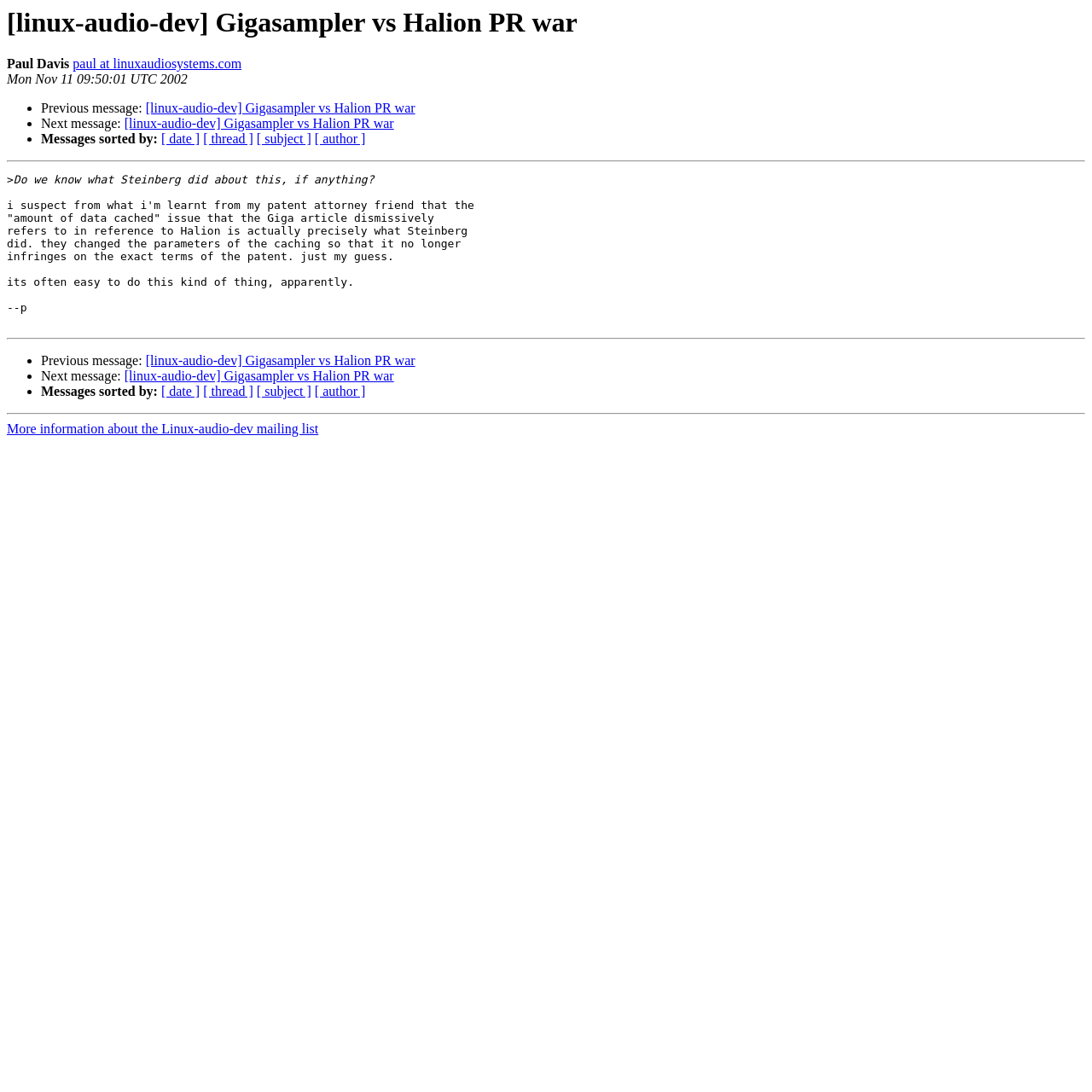Can you find the bounding box coordinates for the element that needs to be clicked to execute this instruction: "Read the related news article"? The coordinates should be given as four float numbers between 0 and 1, i.e., [left, top, right, bottom].

None